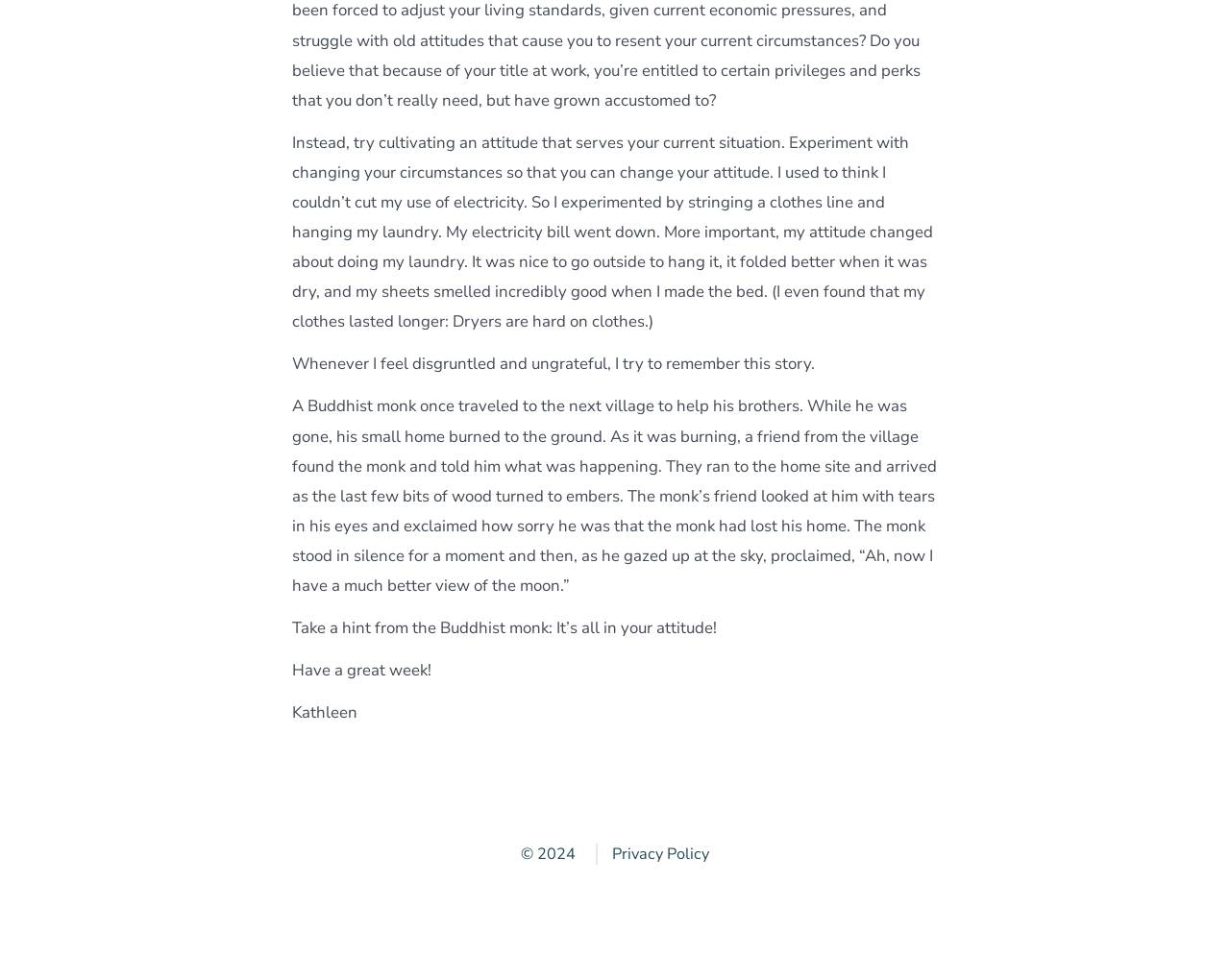Answer the following inquiry with a single word or phrase:
What is the author's advice for changing one's attitude?

Change circumstances